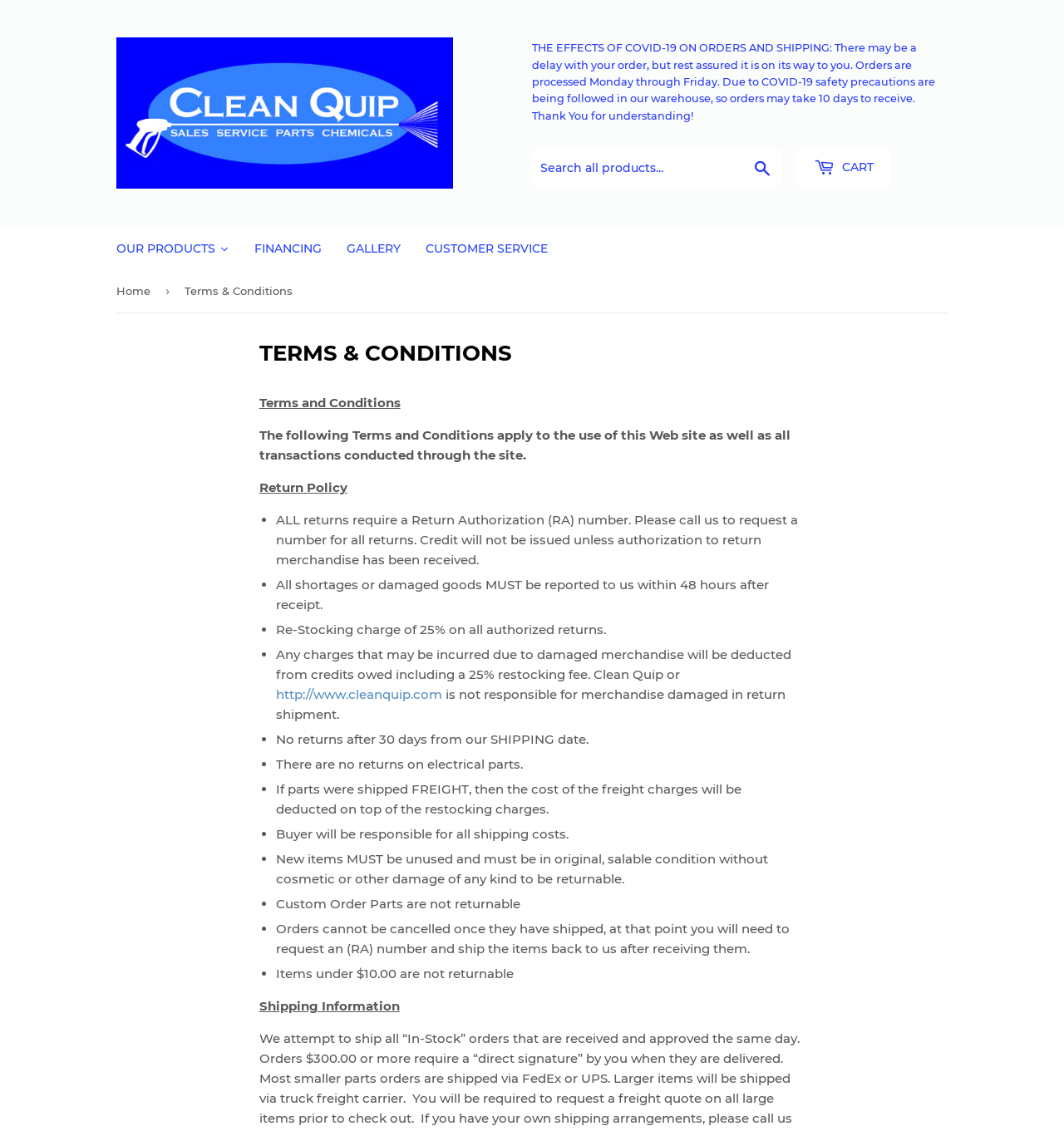Identify the bounding box coordinates for the region to click in order to carry out this instruction: "Search all products". Provide the coordinates using four float numbers between 0 and 1, formatted as [left, top, right, bottom].

[0.5, 0.132, 0.734, 0.165]